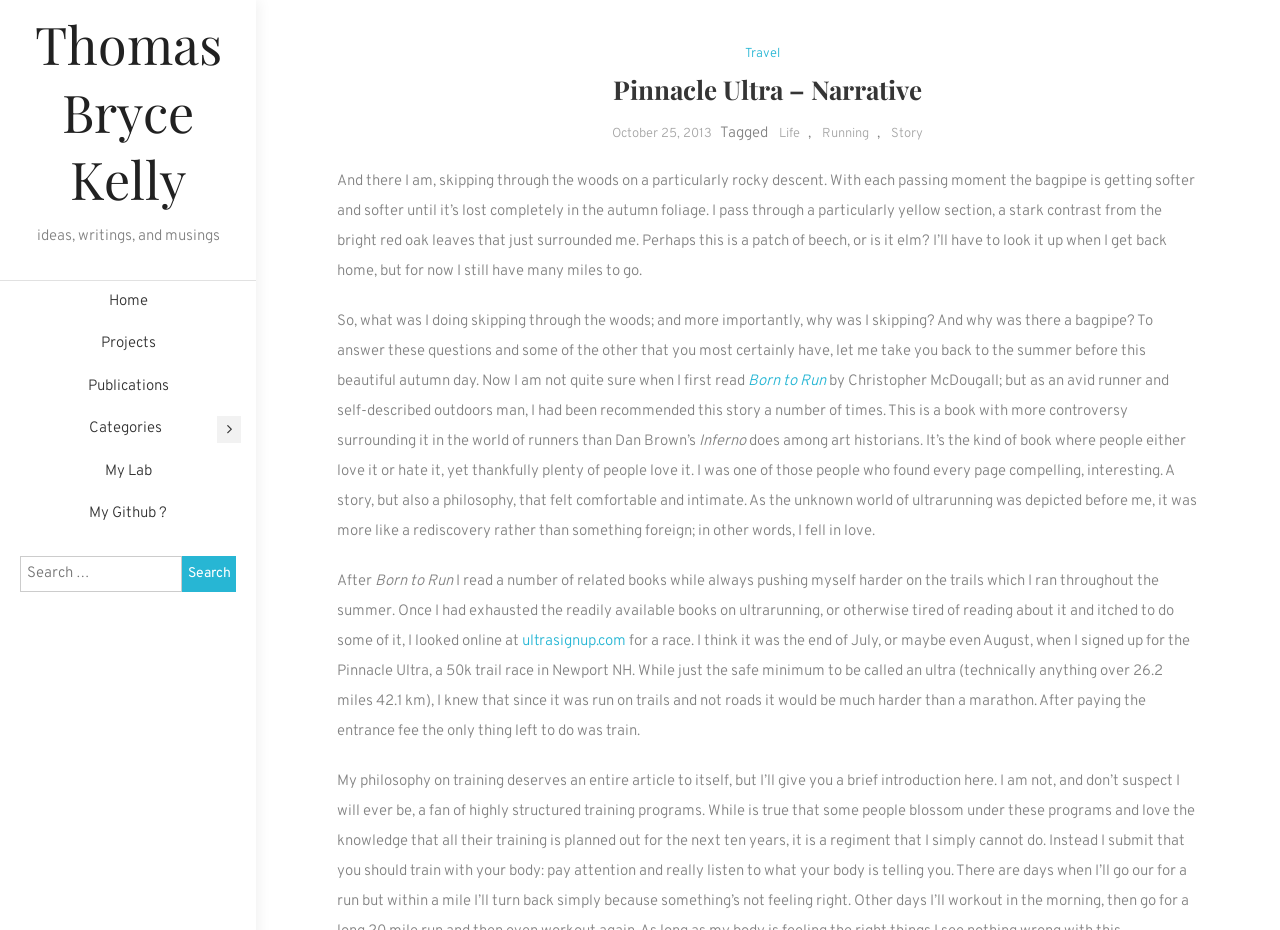Provide the bounding box coordinates of the UI element that matches the description: "parent_node: Search for: value="Search"".

[0.142, 0.598, 0.184, 0.636]